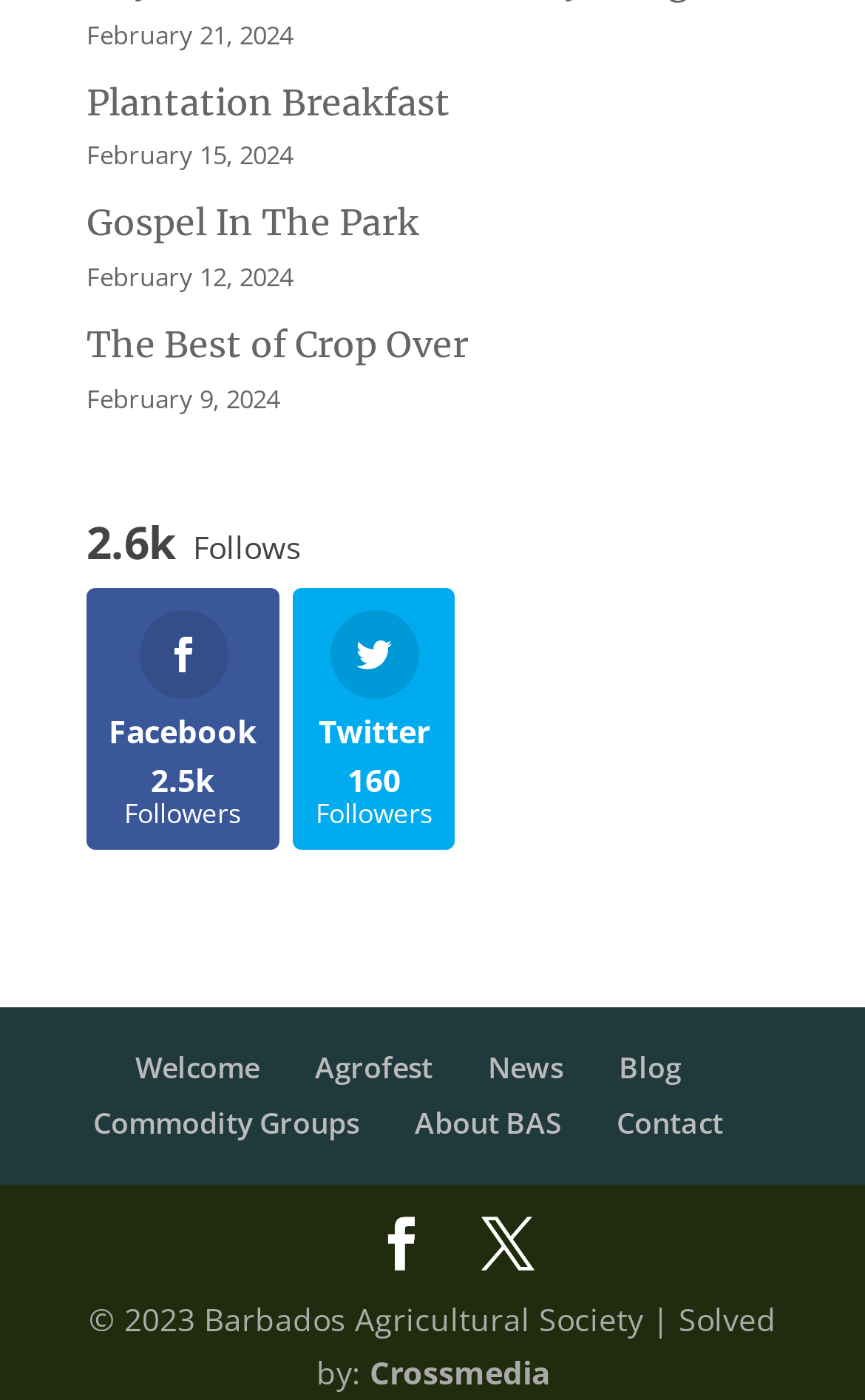Could you determine the bounding box coordinates of the clickable element to complete the instruction: "View December 2022"? Provide the coordinates as four float numbers between 0 and 1, i.e., [left, top, right, bottom].

None